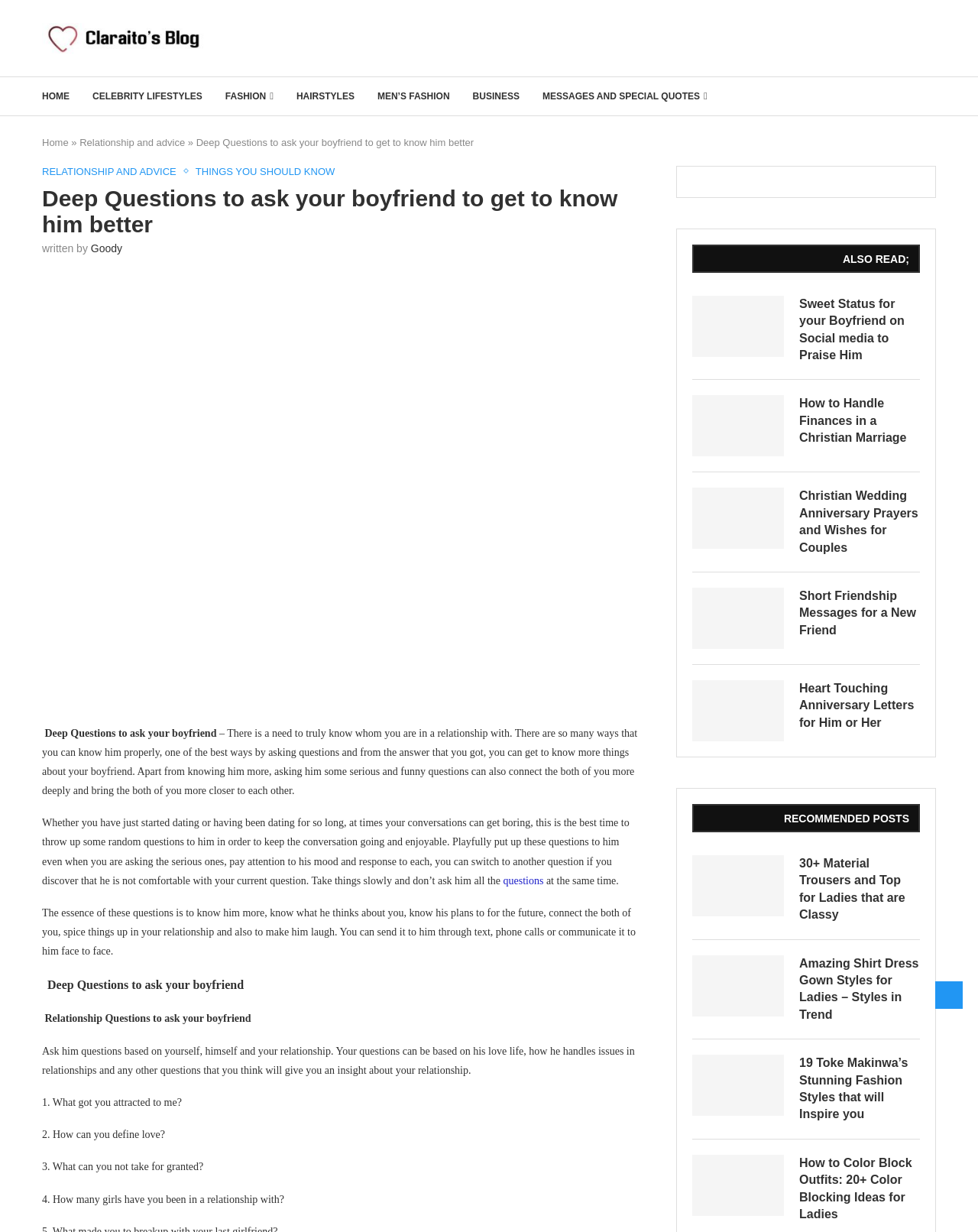Observe the image and answer the following question in detail: How many recommended posts are provided at the bottom of the webpage?

At the bottom of the webpage, there are 5 recommended posts, including '30+ Material Trousers and Top for Ladies that are Classy', 'Amazing Shirt Dress Gown Styles for Ladies – Styles in Trend', '19 Toke Makinwa’s Stunning Fashion Styles that will Inspire you', 'How to Color Block Outfits: 20+ Color Blocking Ideas for Ladies', and one more.